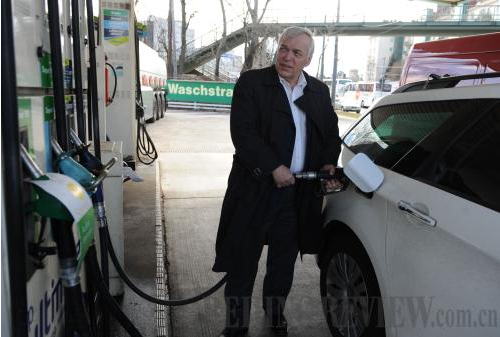What type of setting is depicted in the image?
From the image, provide a succinct answer in one word or a short phrase.

Urban gas station